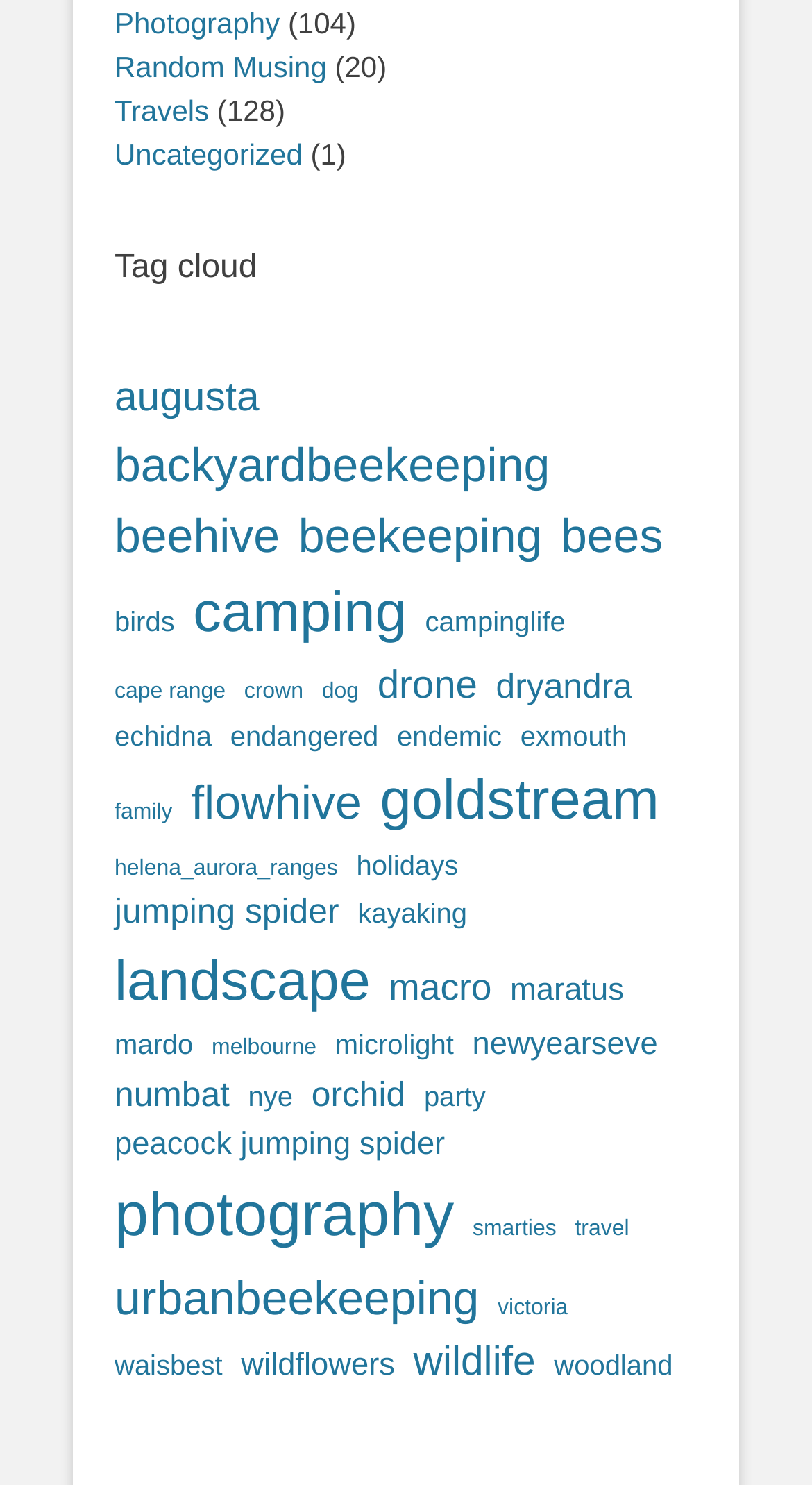Please determine the bounding box coordinates of the element's region to click for the following instruction: "Explore camping life".

[0.523, 0.406, 0.696, 0.434]